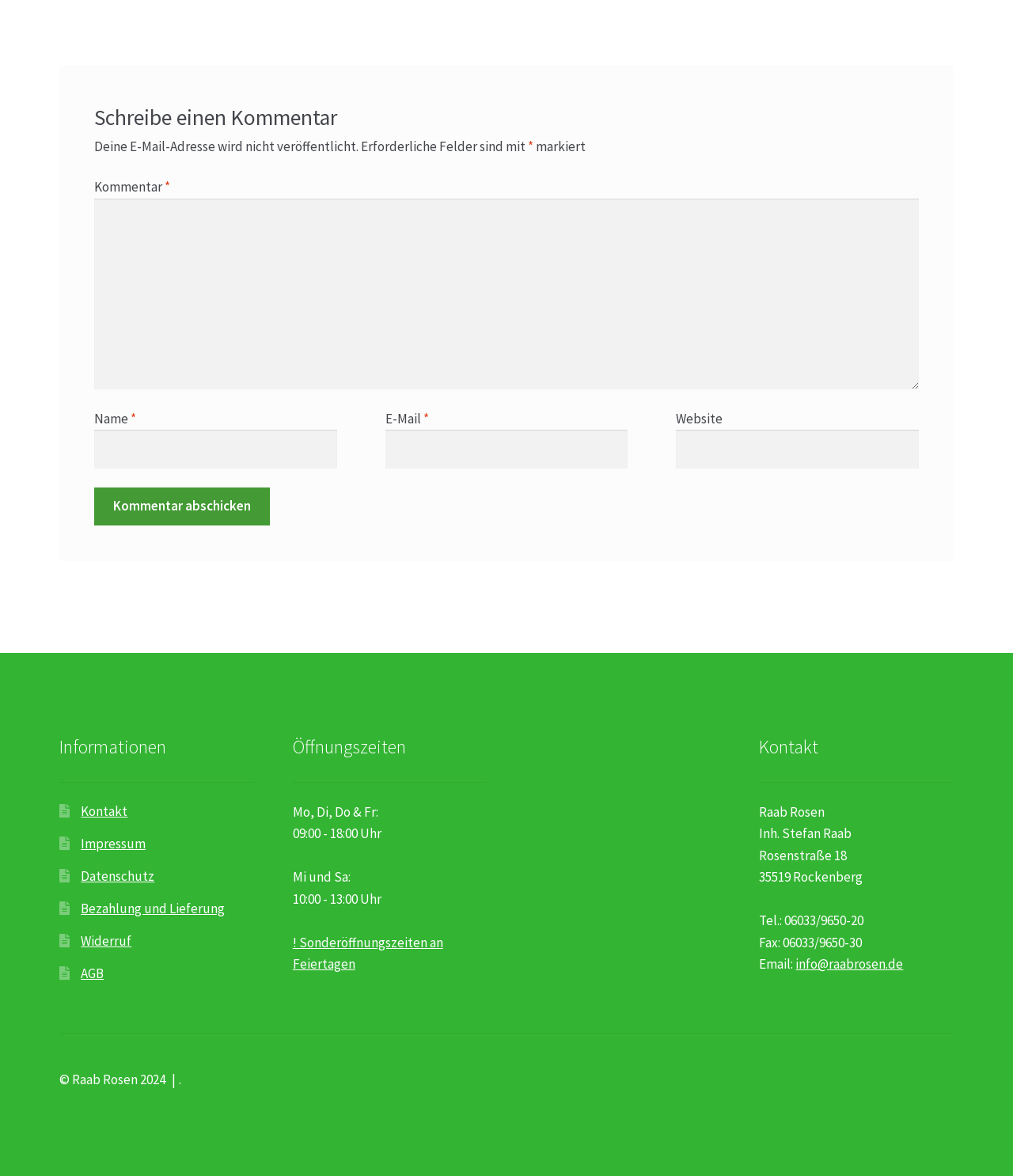Provide the bounding box coordinates for the area that should be clicked to complete the instruction: "Check the opening hours".

[0.289, 0.624, 0.401, 0.645]